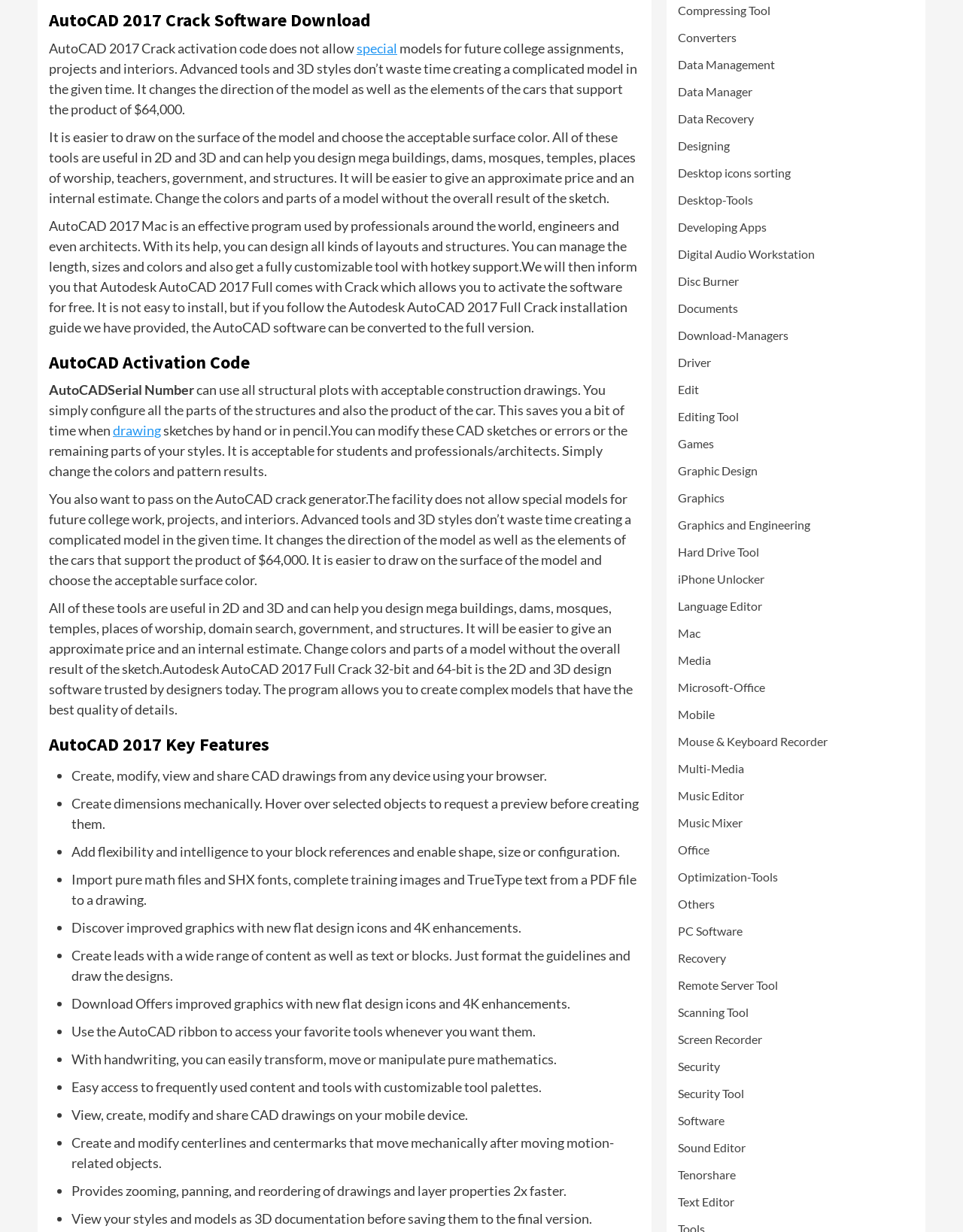What are the benefits of using AutoCAD 2017?
Make sure to answer the question with a detailed and comprehensive explanation.

The webpage highlights the benefits of using AutoCAD 2017, including the ability to create complex models with high-quality details, modify and share CAD drawings, and access various tools and features to improve design and productivity.